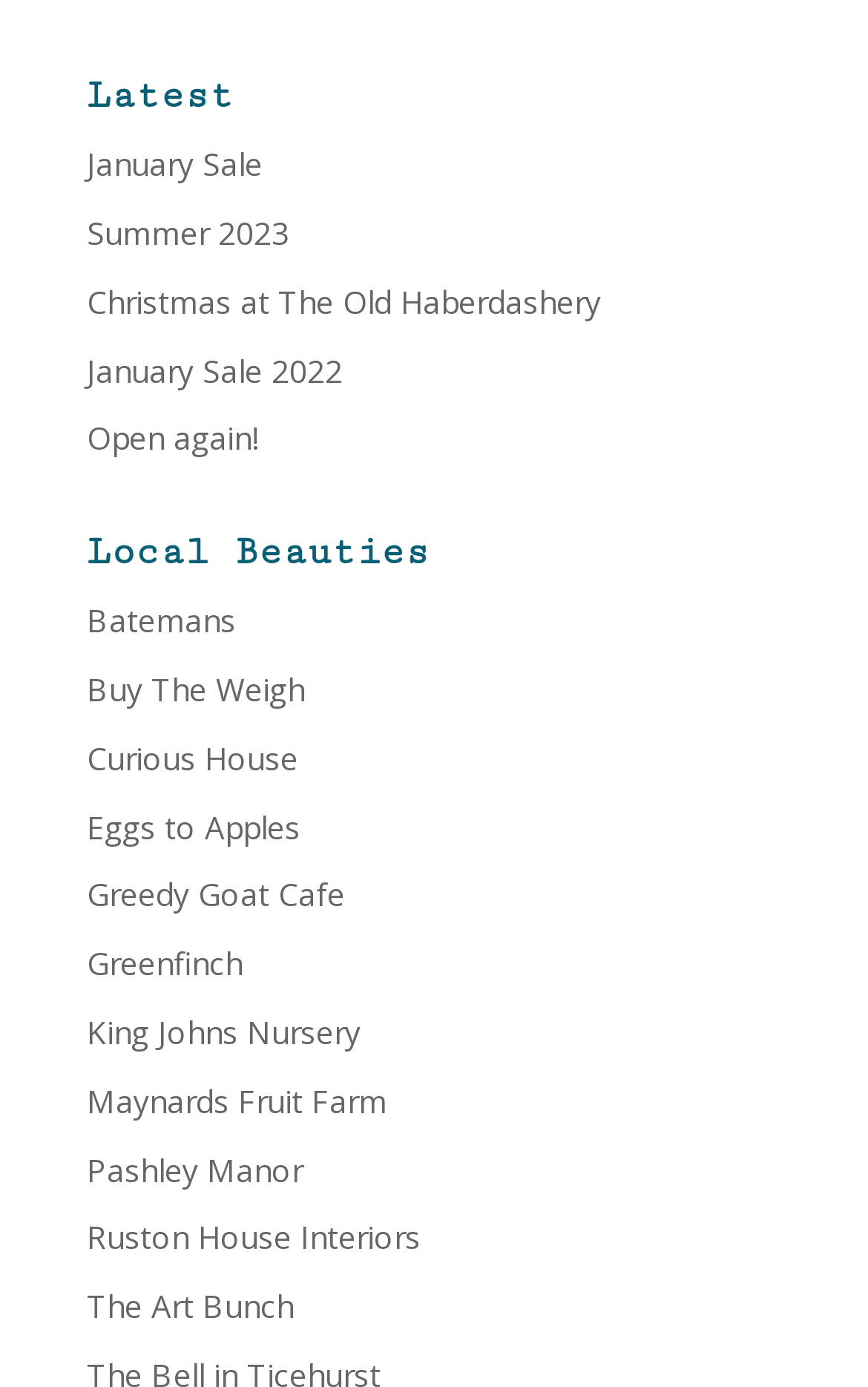Find the bounding box coordinates of the element to click in order to complete this instruction: "View January Sale". The bounding box coordinates must be four float numbers between 0 and 1, denoted as [left, top, right, bottom].

[0.1, 0.103, 0.303, 0.133]